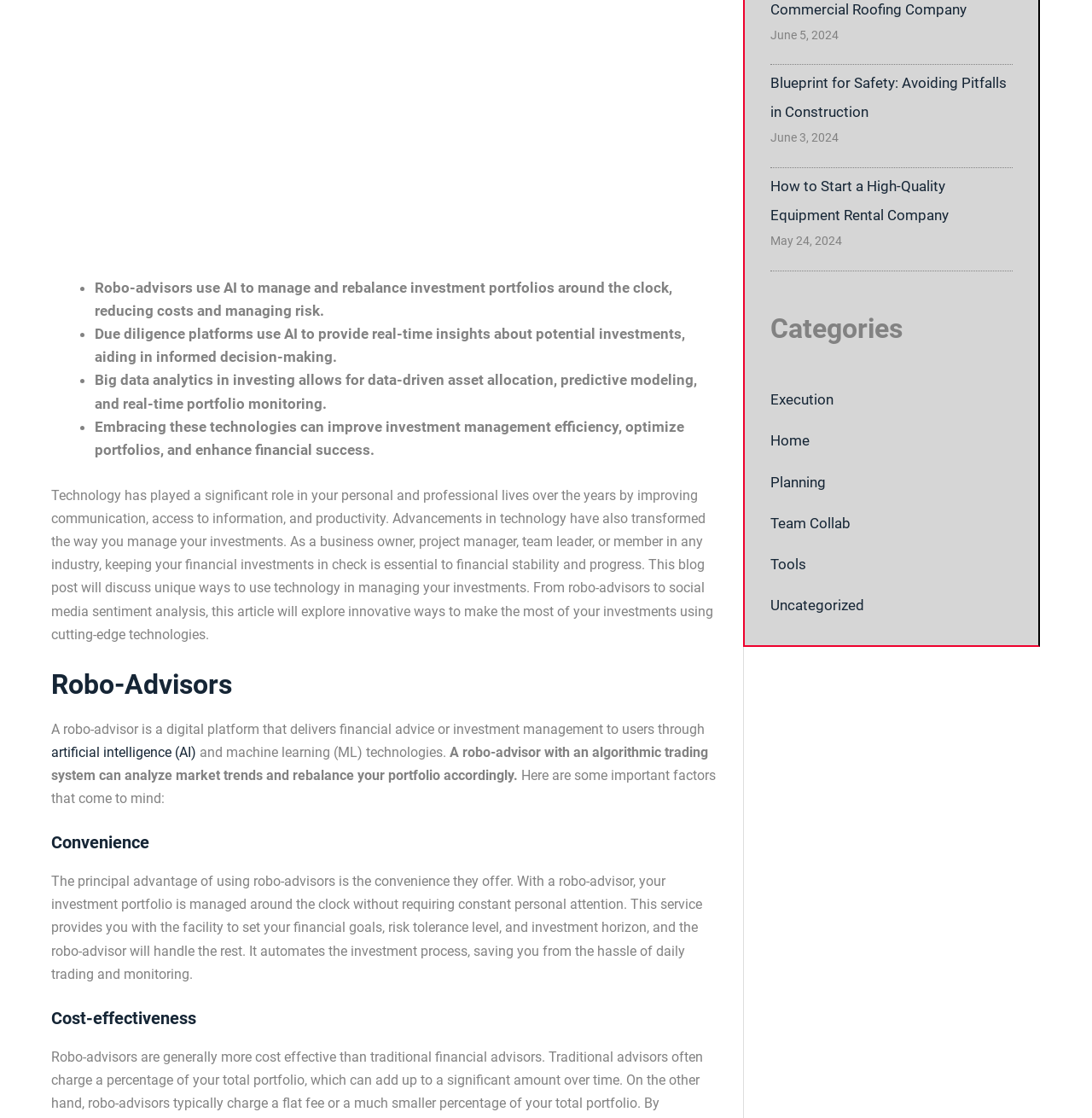Provide the bounding box for the UI element matching this description: "Planning".

[0.705, 0.423, 0.756, 0.439]